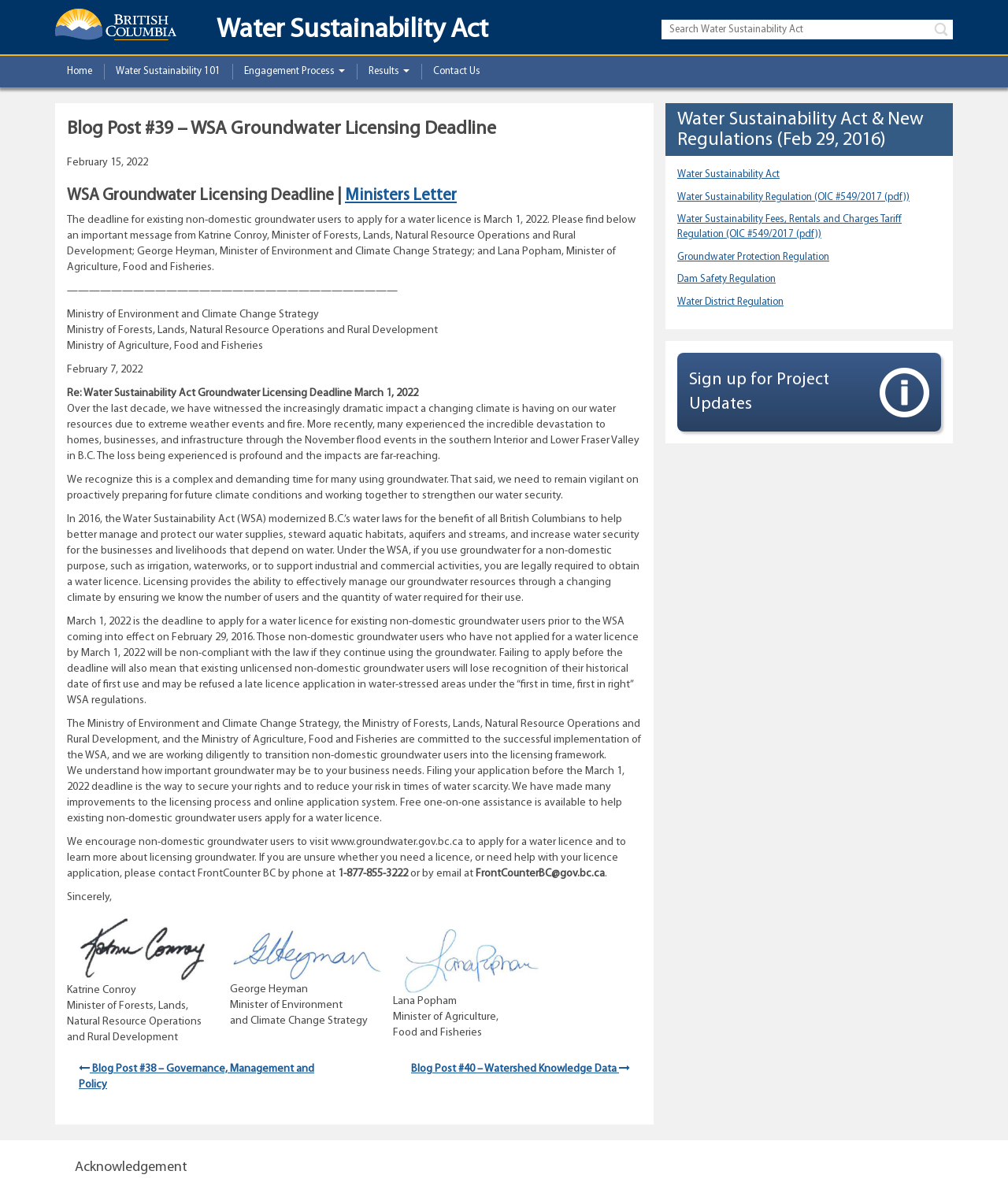Determine the bounding box for the UI element as described: "Results". The coordinates should be represented as four float numbers between 0 and 1, formatted as [left, top, right, bottom].

[0.354, 0.047, 0.418, 0.074]